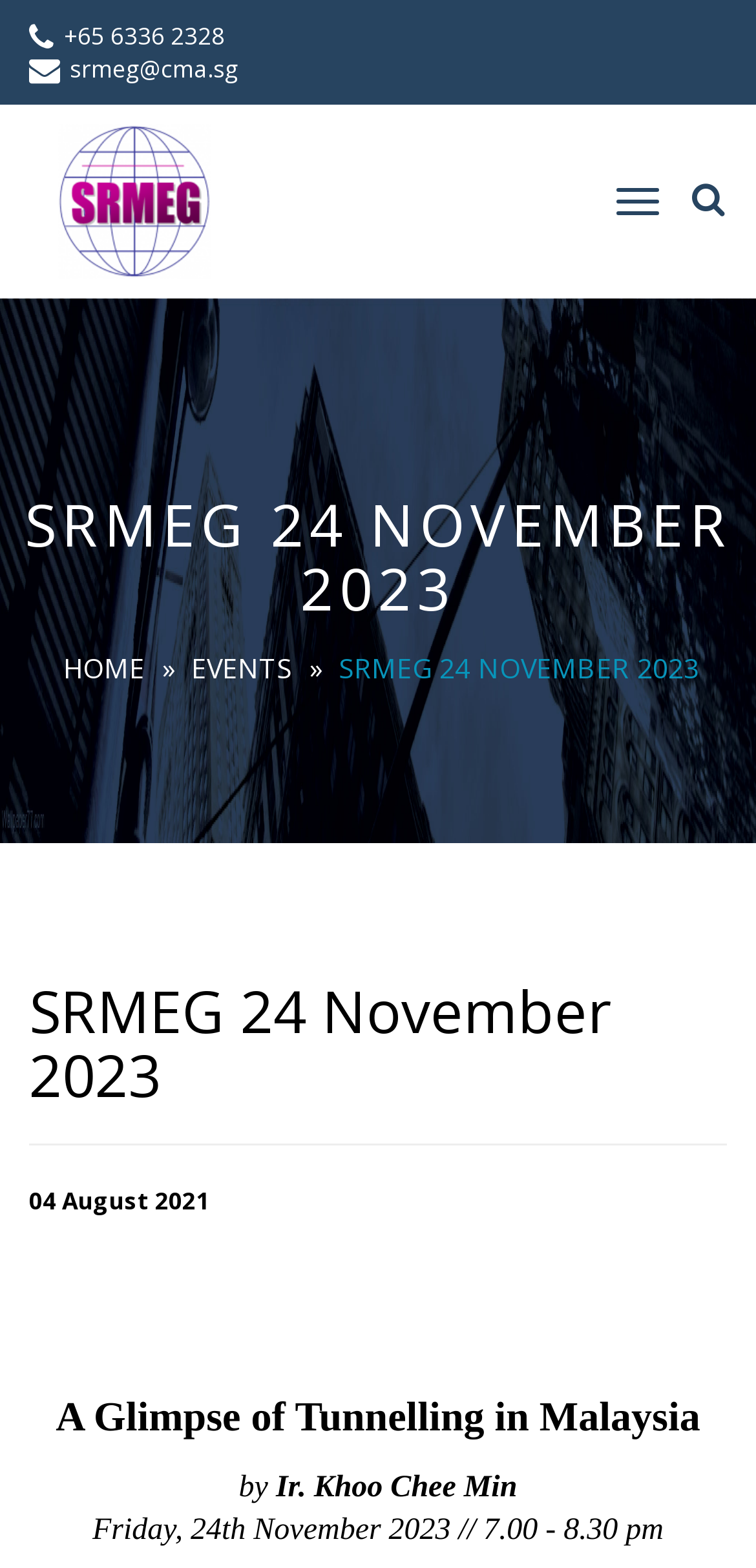What is the phone number?
Please provide a single word or phrase answer based on the image.

+65 6336 2328